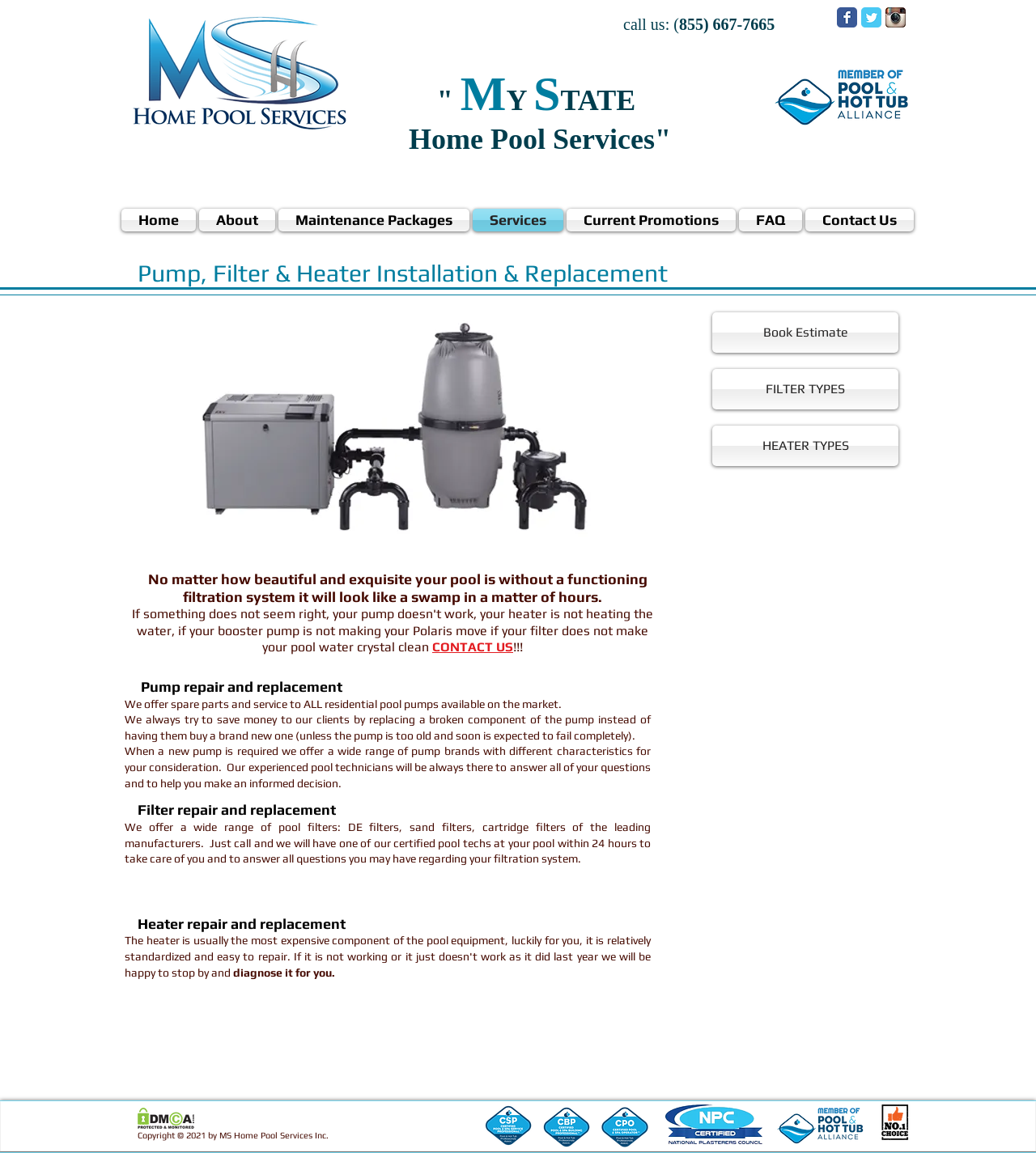Explain the features and main sections of the webpage comprehensively.

This webpage is about MS Home Pool Services, a company that provides pool-related services. At the top of the page, there is a logo and a navigation menu with links to different sections of the website, including Home, About, Maintenance Packages, Services, Current Promotions, FAQ, and Contact Us. Below the navigation menu, there is a heading that reads "Pump, Filter & Heater Installation & Replacement" and an image related to residential swimming pool services.

The main content of the page is divided into three sections: Pump repair and replacement, Filter repair and replacement, and Heater repair and replacement. Each section has a brief description of the services offered, including spare parts and repair options. There are also links to book an estimate and to learn more about different types of filters and heaters.

Throughout the page, there are several images and icons, including social media links, a phone number, and a logo of the company. At the bottom of the page, there is a copyright notice and a series of logos and certifications, including PHTA, CSP, CBP, CPO, and NPC.

The overall layout of the page is organized and easy to navigate, with clear headings and concise text. The use of images and icons adds visual interest and helps to break up the text.